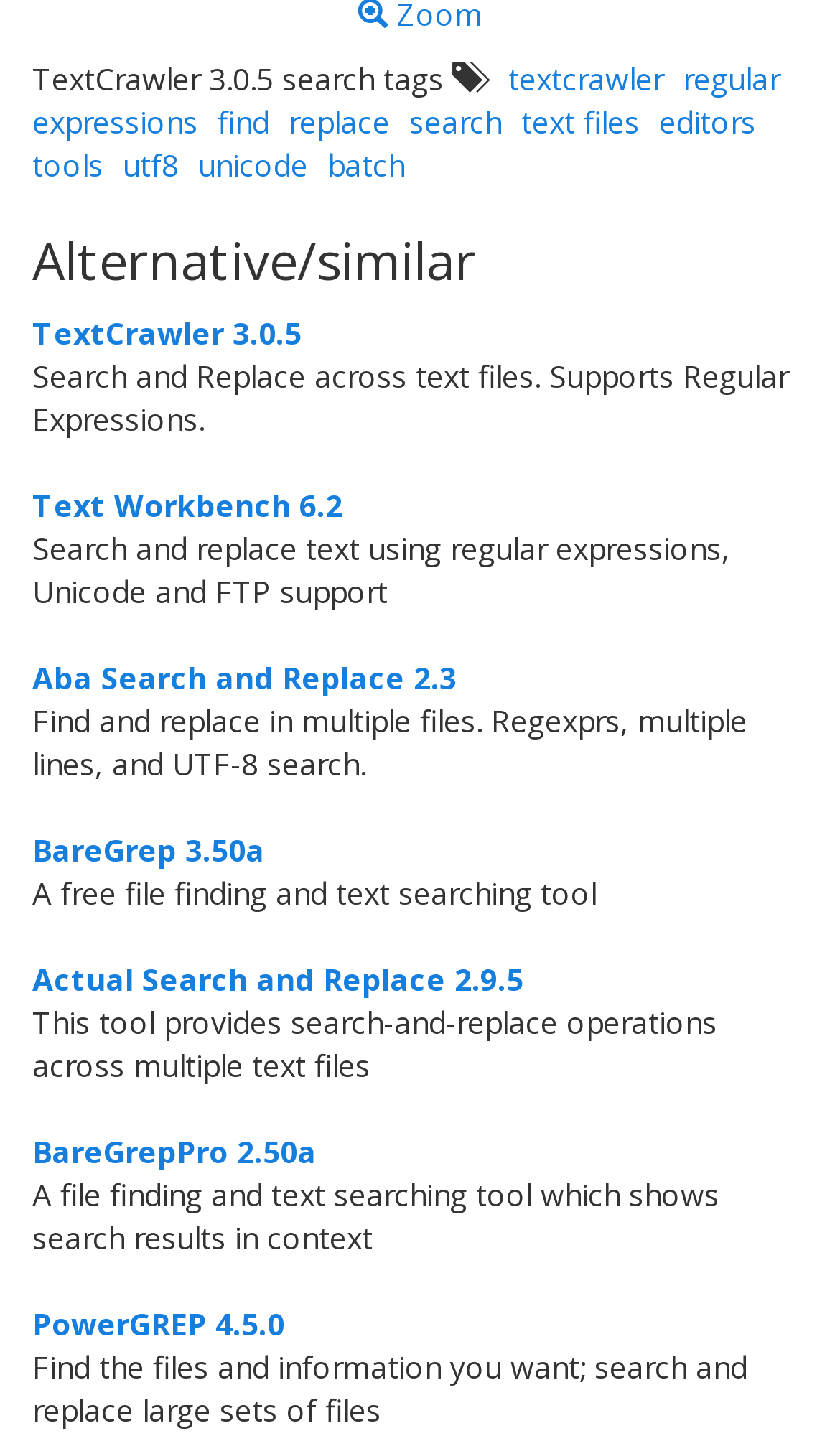Please identify the bounding box coordinates of the region to click in order to complete the task: "visit regular expressions". The coordinates must be four float numbers between 0 and 1, specified as [left, top, right, bottom].

[0.038, 0.04, 0.928, 0.098]